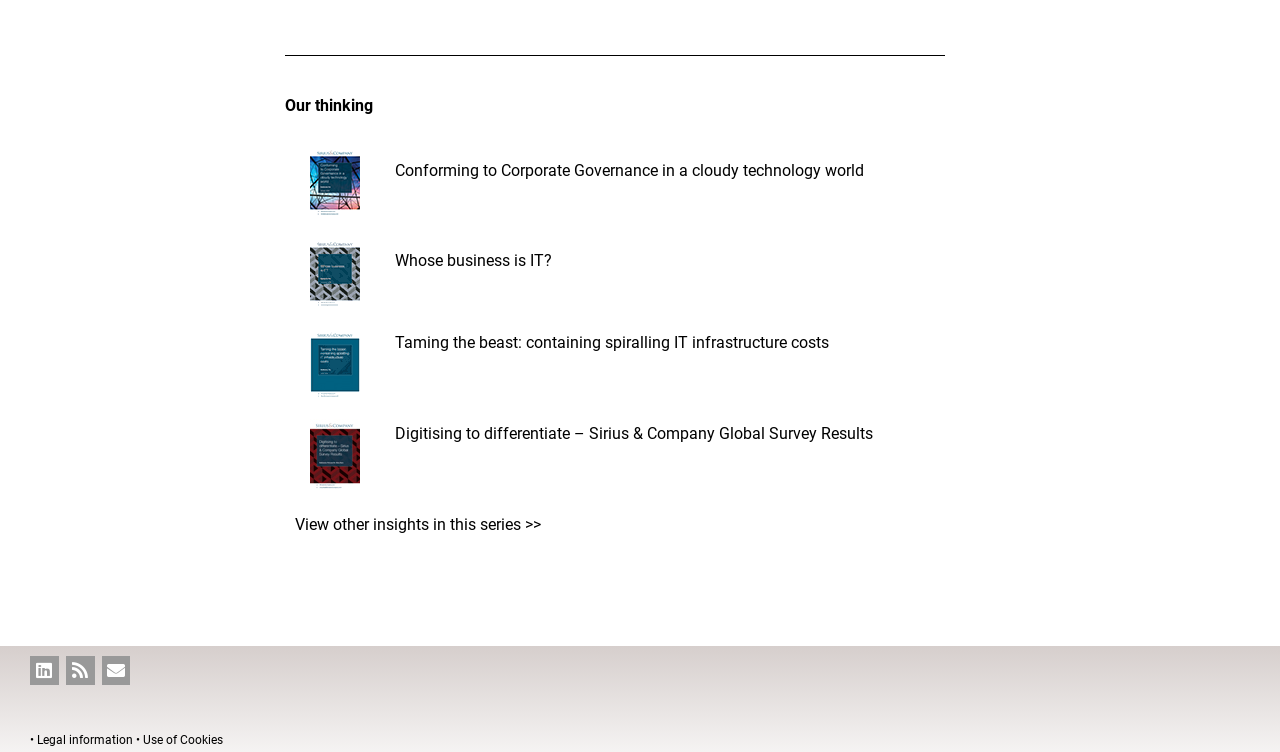Extract the bounding box coordinates for the UI element described as: "Use of Cookies".

[0.112, 0.974, 0.174, 0.993]